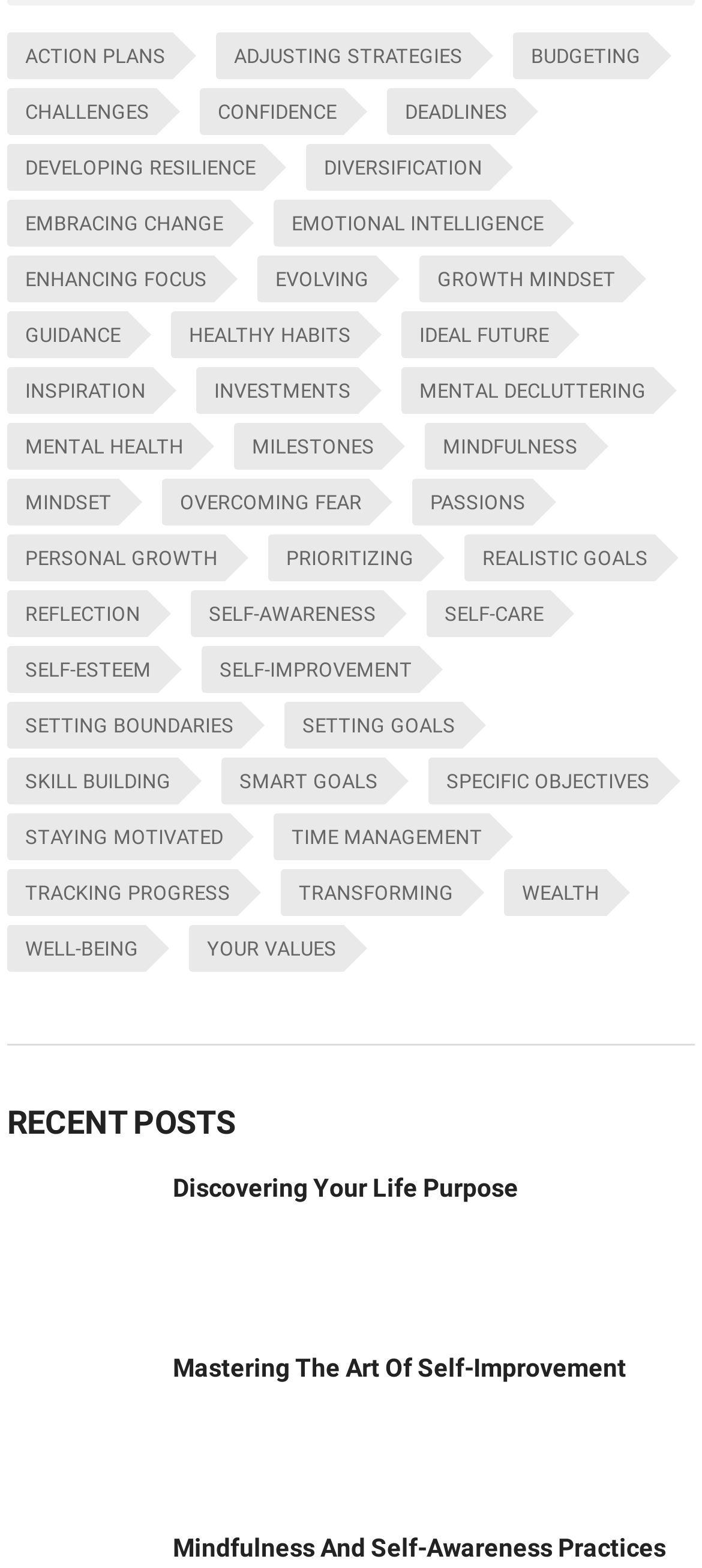Provide a short, one-word or phrase answer to the question below:
What is the category above Emotional Intelligence?

Enhancing Focus